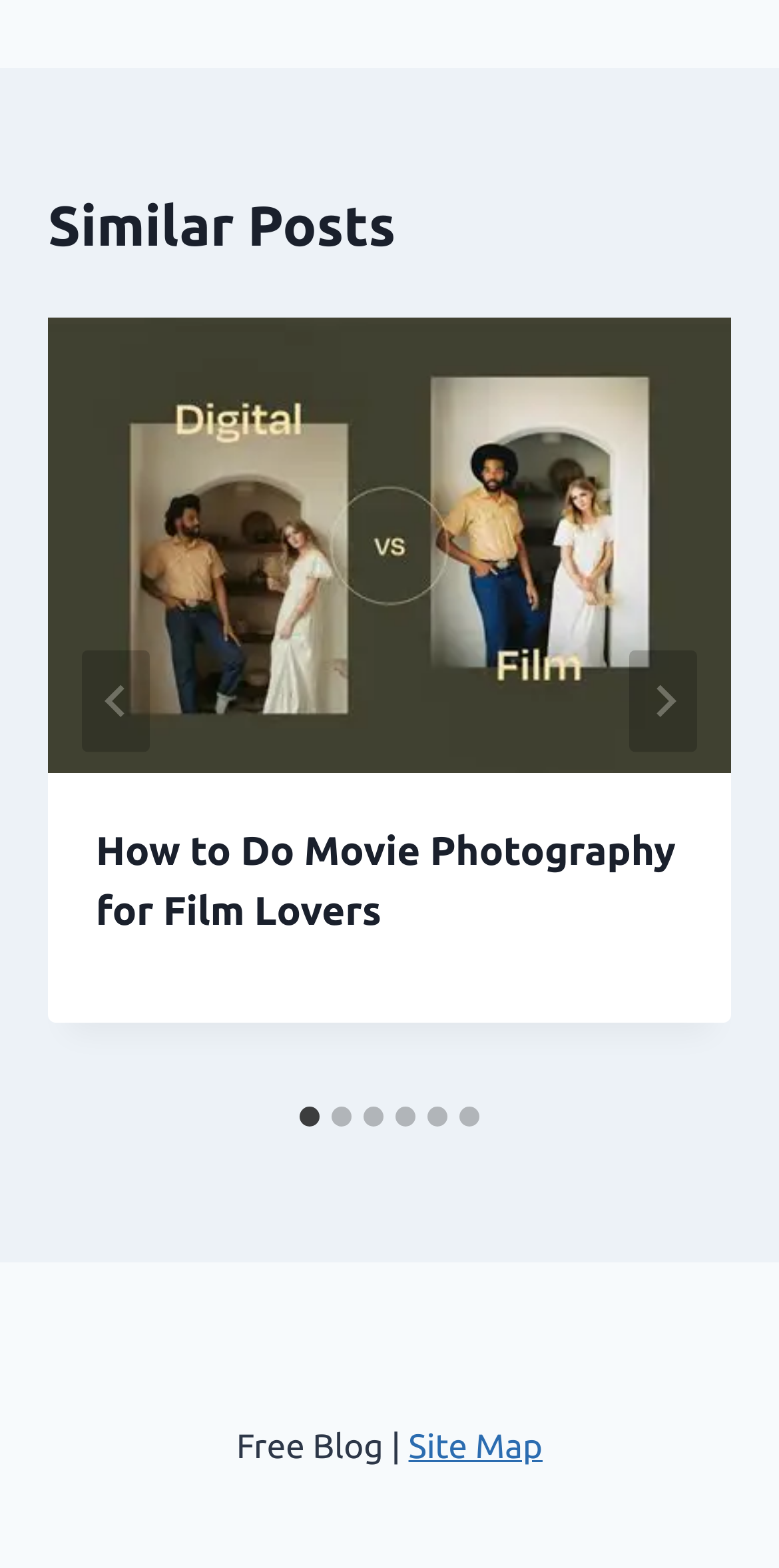How many slides are available?
Use the image to answer the question with a single word or phrase.

6